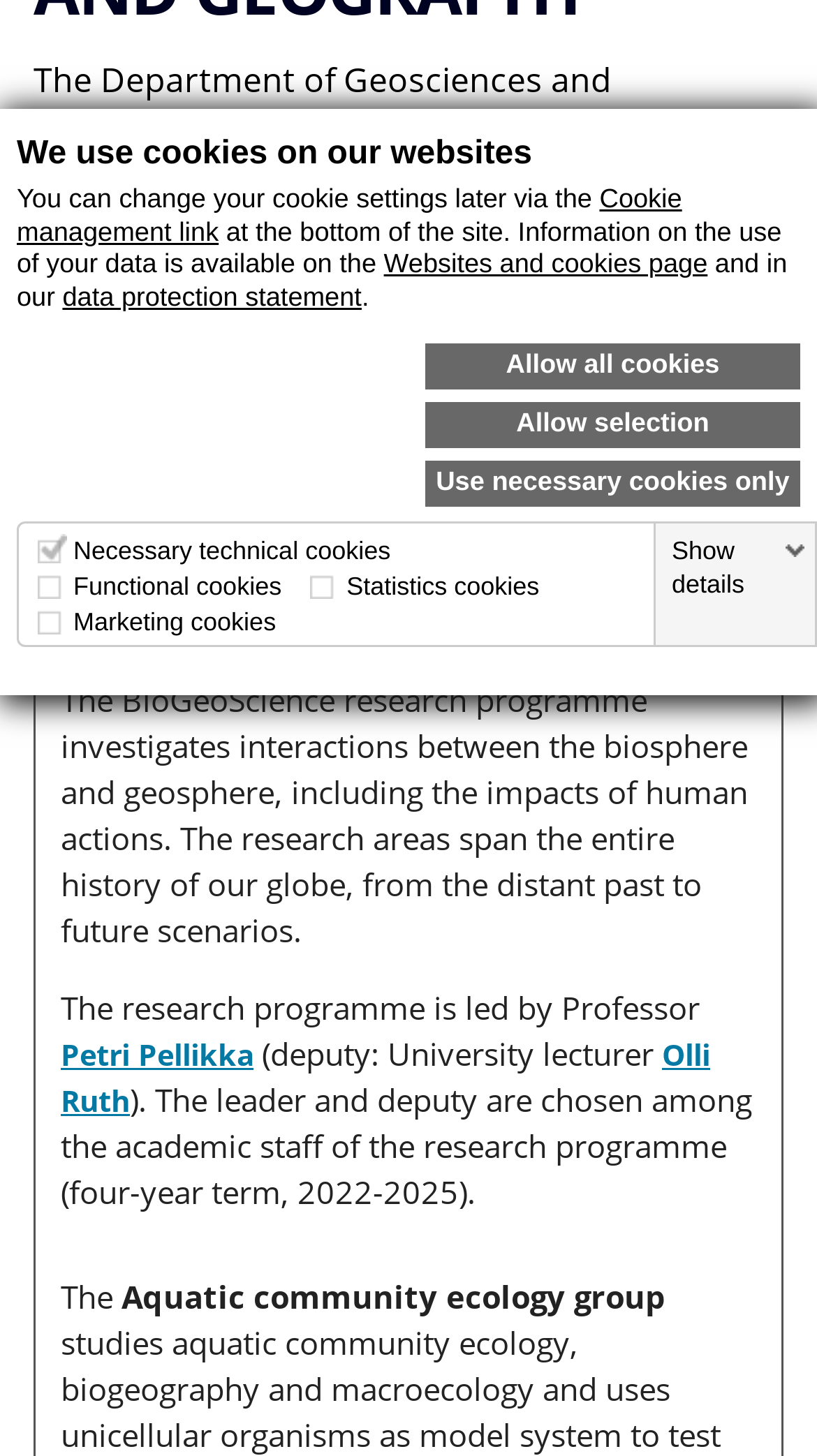Extract the bounding box coordinates for the UI element described by the text: "Biogeosciences". The coordinates should be in the form of [left, top, right, bottom] with values between 0 and 1.

[0.041, 0.354, 0.336, 0.424]